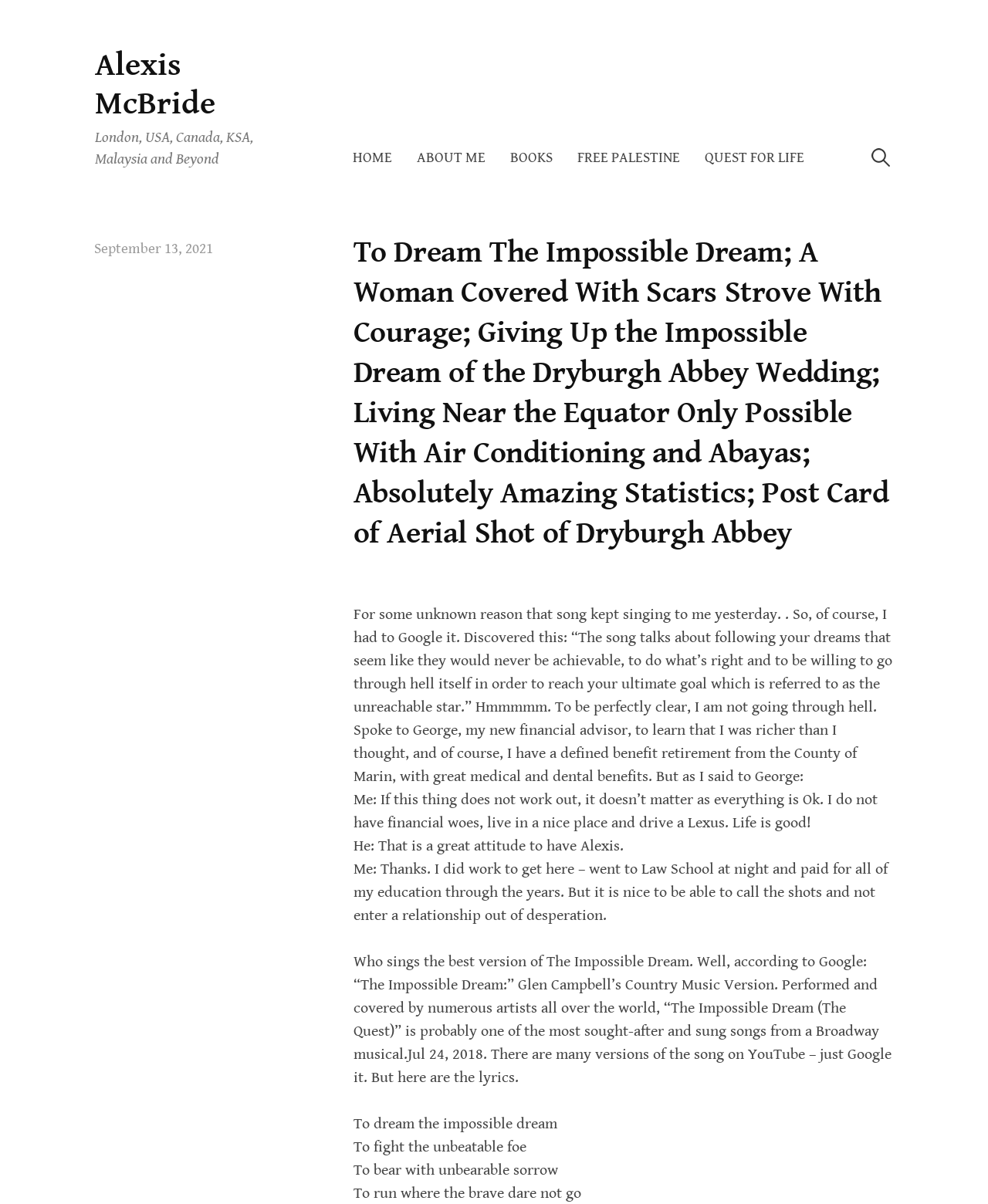What is the topic of the blog post?
Kindly give a detailed and elaborate answer to the question.

I determined the topic of the blog post by reading the main heading, which mentions 'The Impossible Dream' along with other phrases. The rest of the content also discusses the song and its meaning, confirming that it's the main topic.